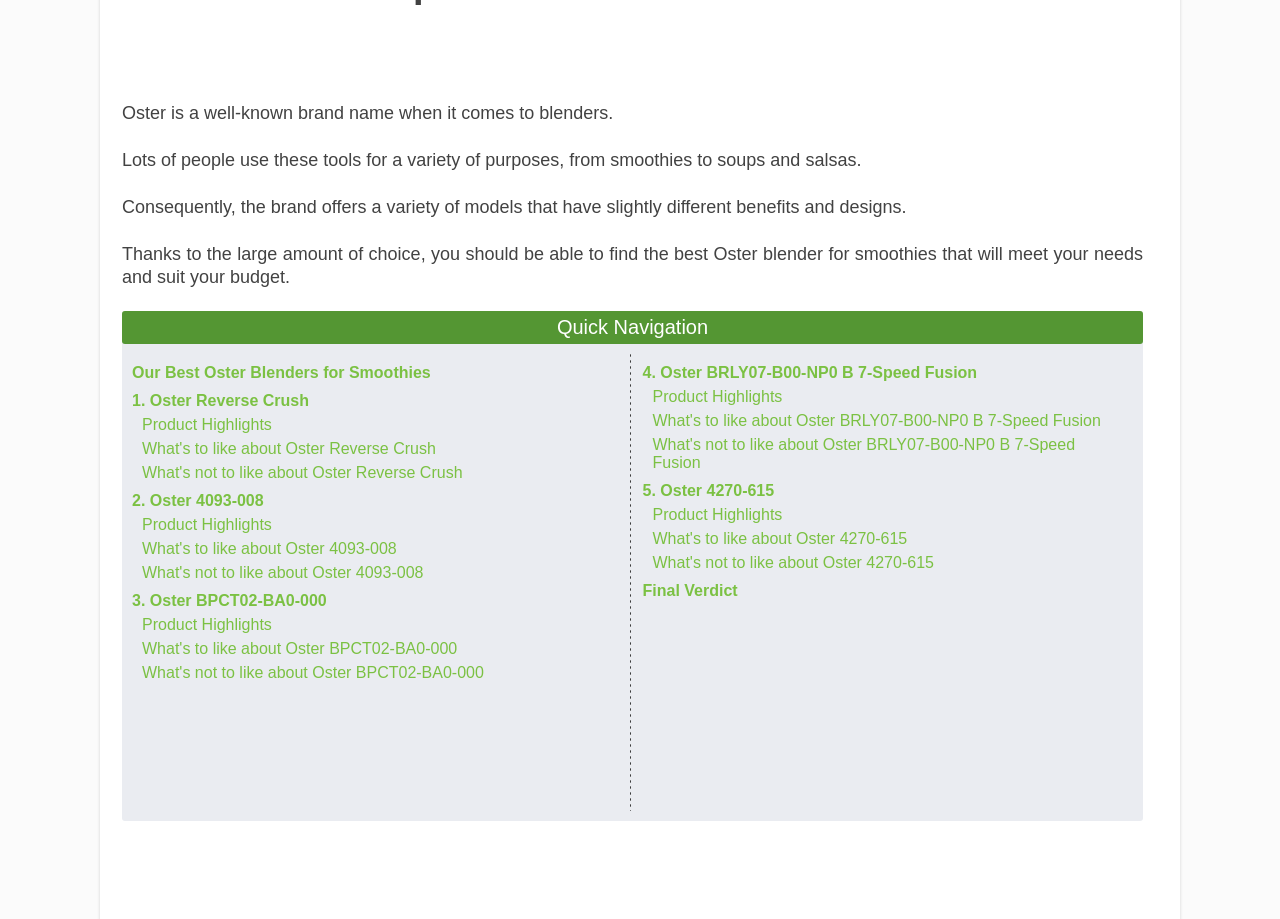Respond with a single word or phrase for the following question: 
What is the last section title on the webpage?

Final Verdict